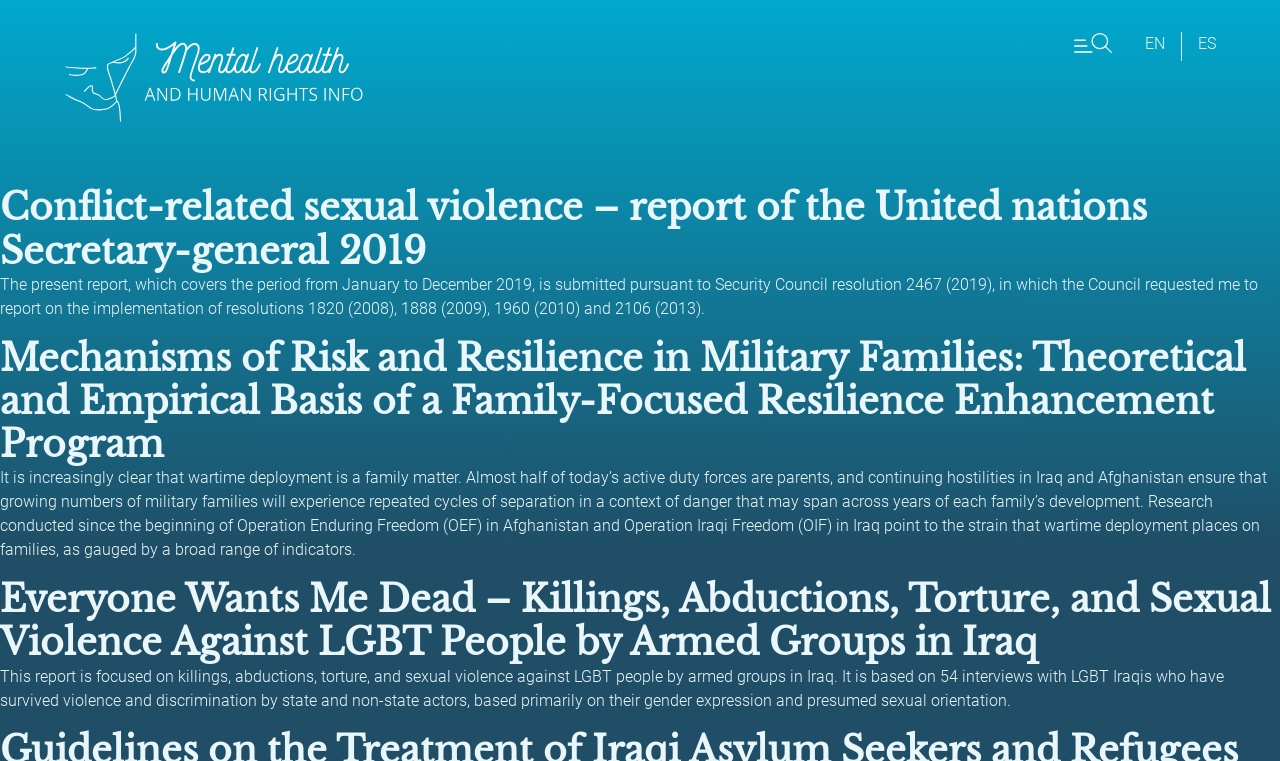Look at the image and give a detailed response to the following question: How many reports are listed on the webpage?

I counted the number of headings on the webpage, which describe different reports. I found three headings: 'Conflict-related sexual violence – report of the United Nations Secretary-general 2019', 'Mechanisms of Risk and Resilience in Military Families: Theoretical and Empirical Basis of a Family-Focused Resilience Enhancement Program', and 'Everyone Wants Me Dead – Killings, Abductions, Torture, and Sexual Violence Against LGBT People by Armed Groups in Iraq'.